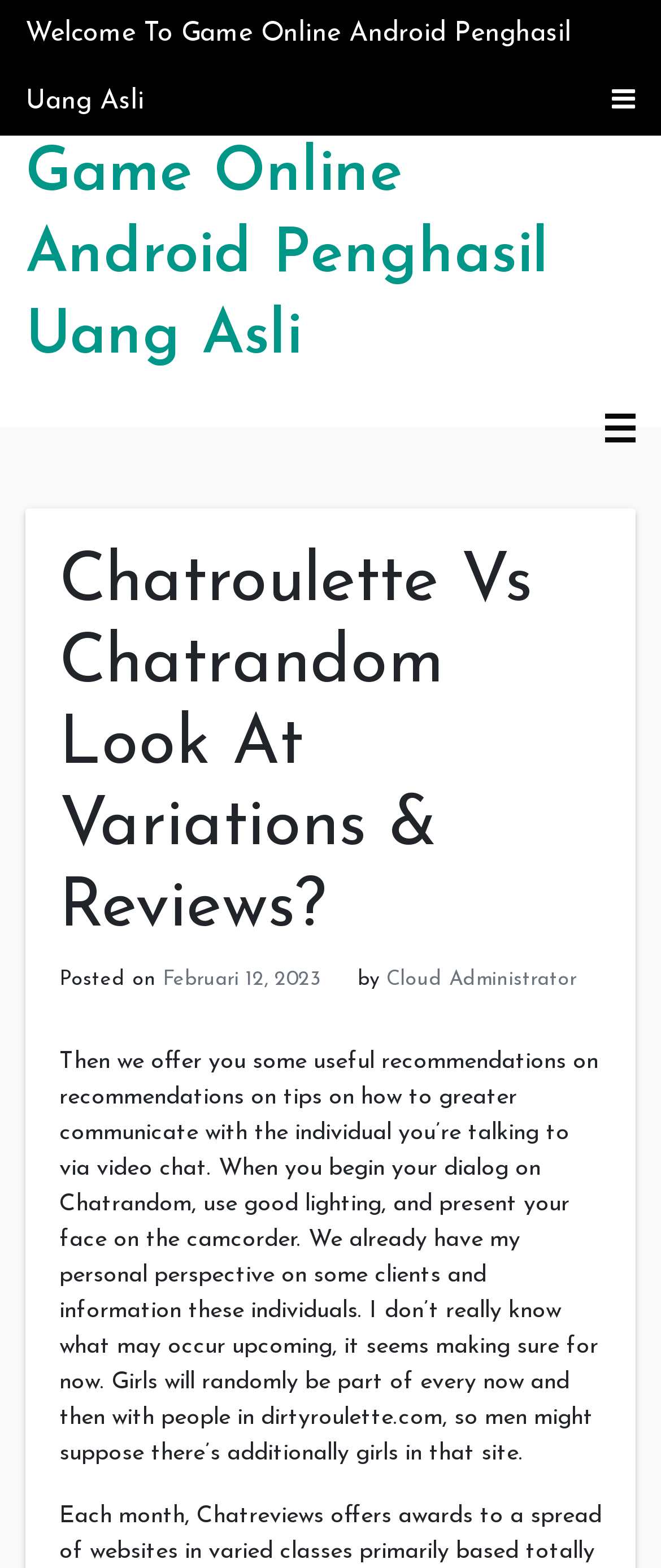Predict the bounding box of the UI element based on this description: "Cloud Administrator".

[0.585, 0.618, 0.872, 0.631]